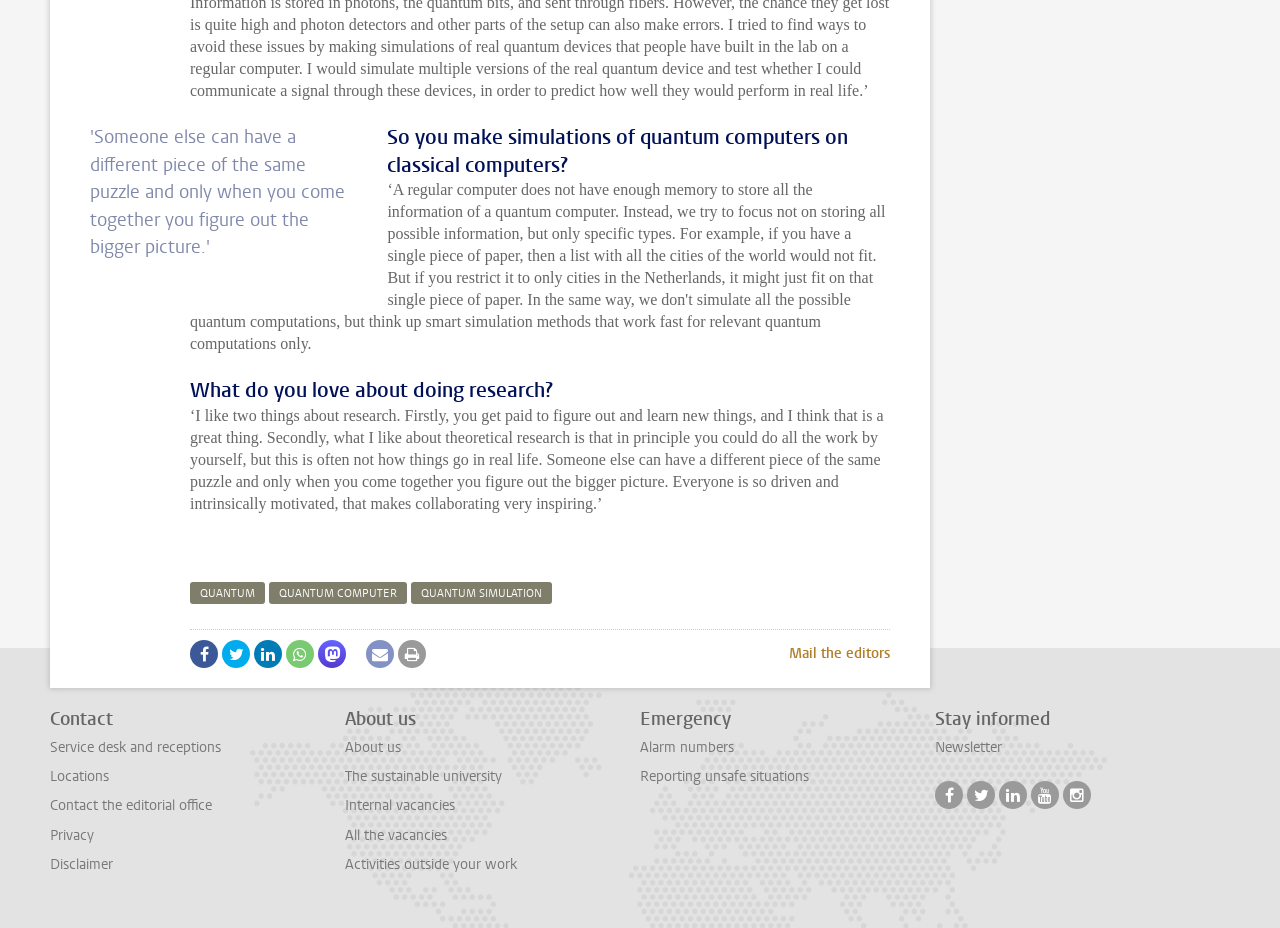For the following element description, predict the bounding box coordinates in the format (top-left x, top-left y, bottom-right x, bottom-right y). All values should be floating point numbers between 0 and 1. Description: Service desk and receptions

[0.039, 0.795, 0.173, 0.816]